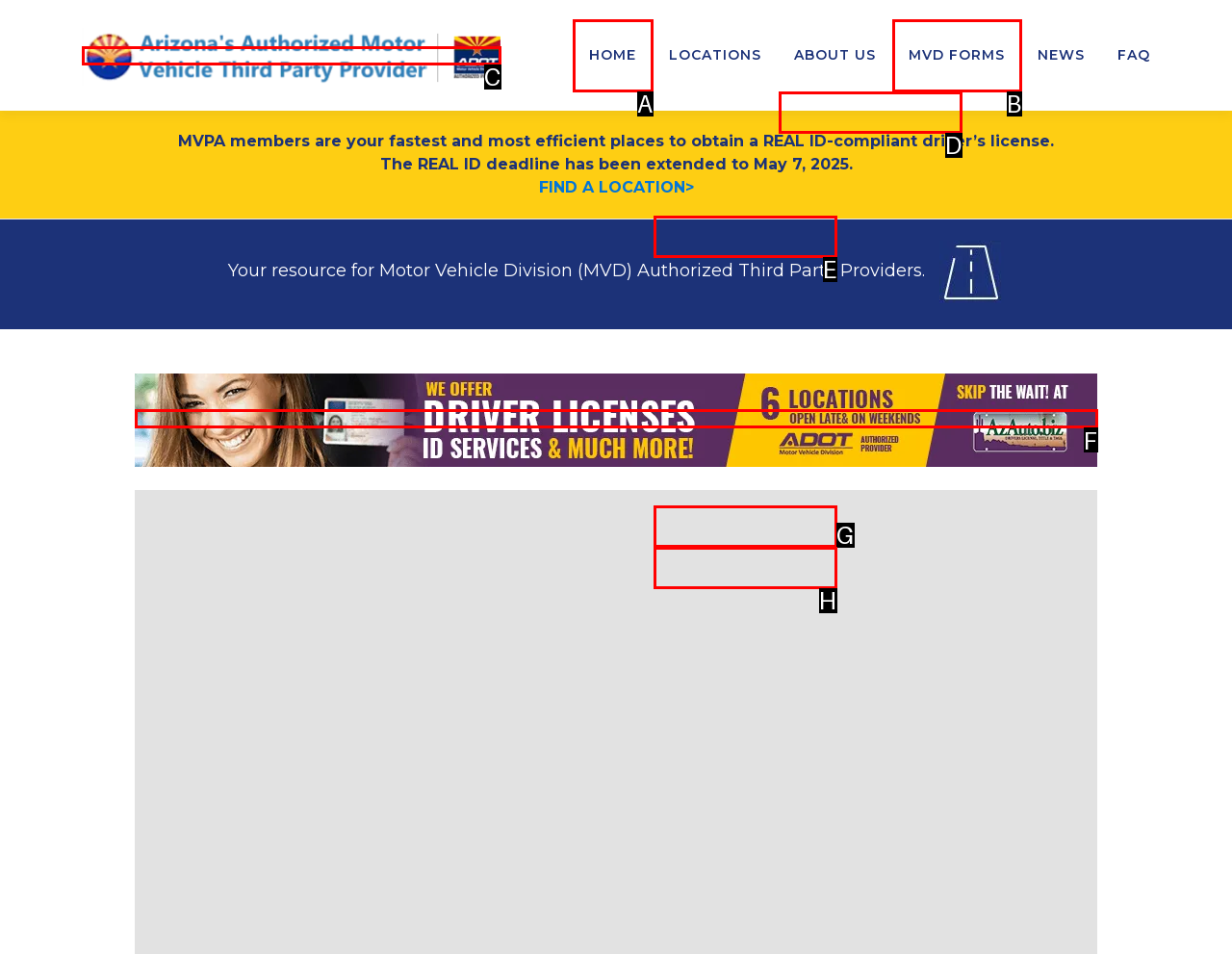Which option corresponds to the following element description: alt="Motor Vehicle Providers Association"?
Please provide the letter of the correct choice.

C